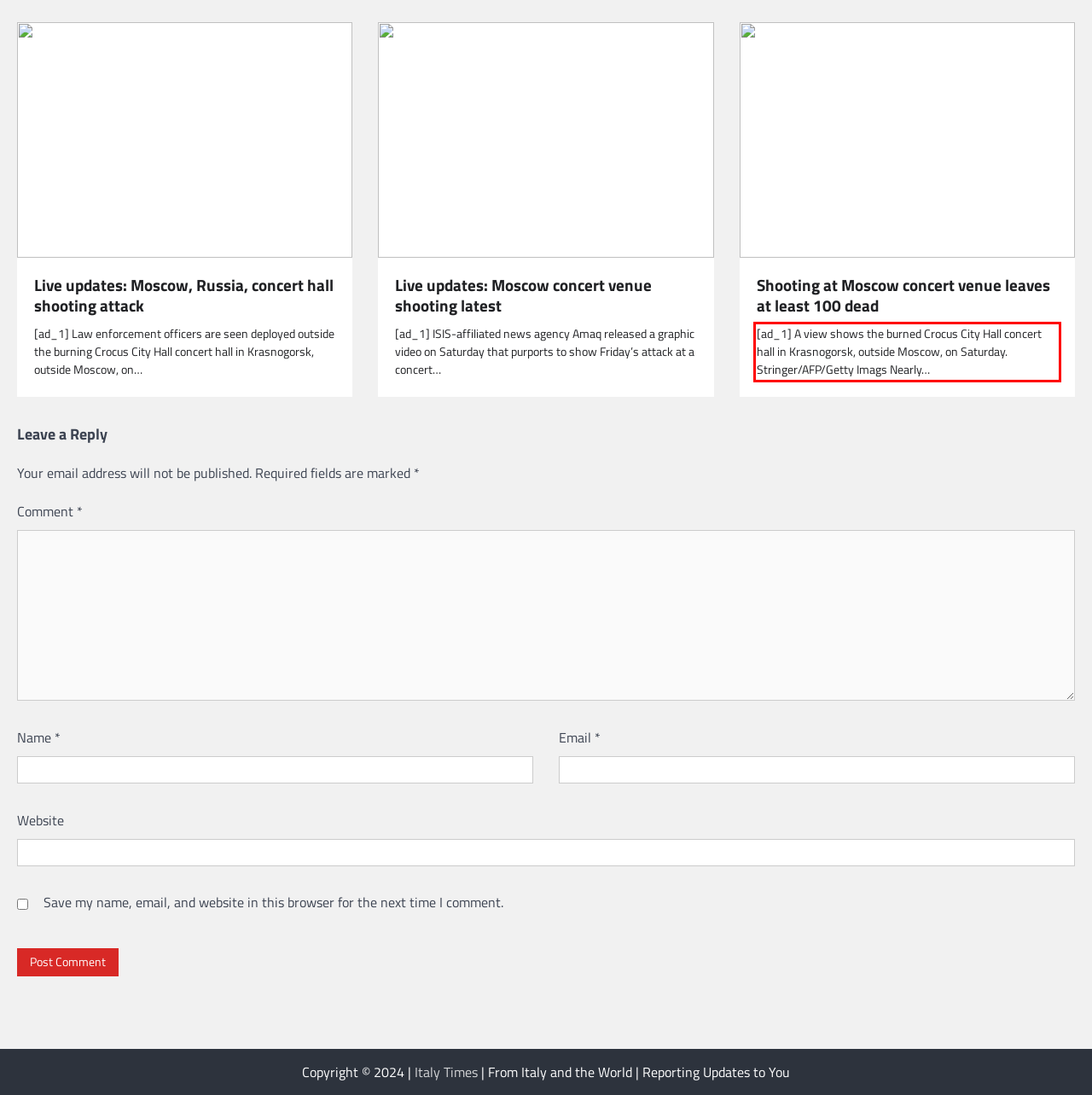Within the screenshot of a webpage, identify the red bounding box and perform OCR to capture the text content it contains.

[ad_1] A view shows the burned Crocus City Hall concert hall in Krasnogorsk, outside Moscow, on Saturday. Stringer/AFP/Getty Imags Nearly…